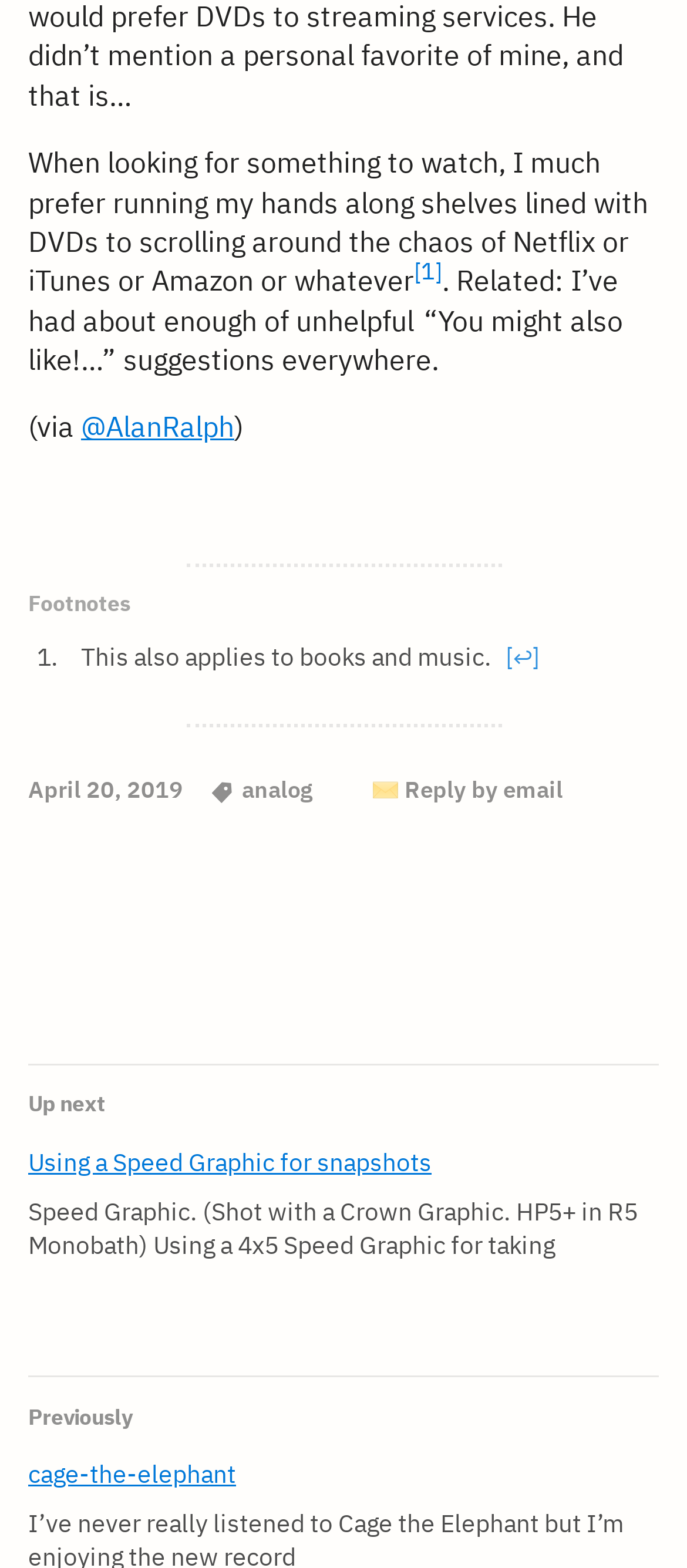Based on the element description: "Reply by email", identify the bounding box coordinates for this UI element. The coordinates must be four float numbers between 0 and 1, listed as [left, top, right, bottom].

[0.496, 0.498, 0.819, 0.512]